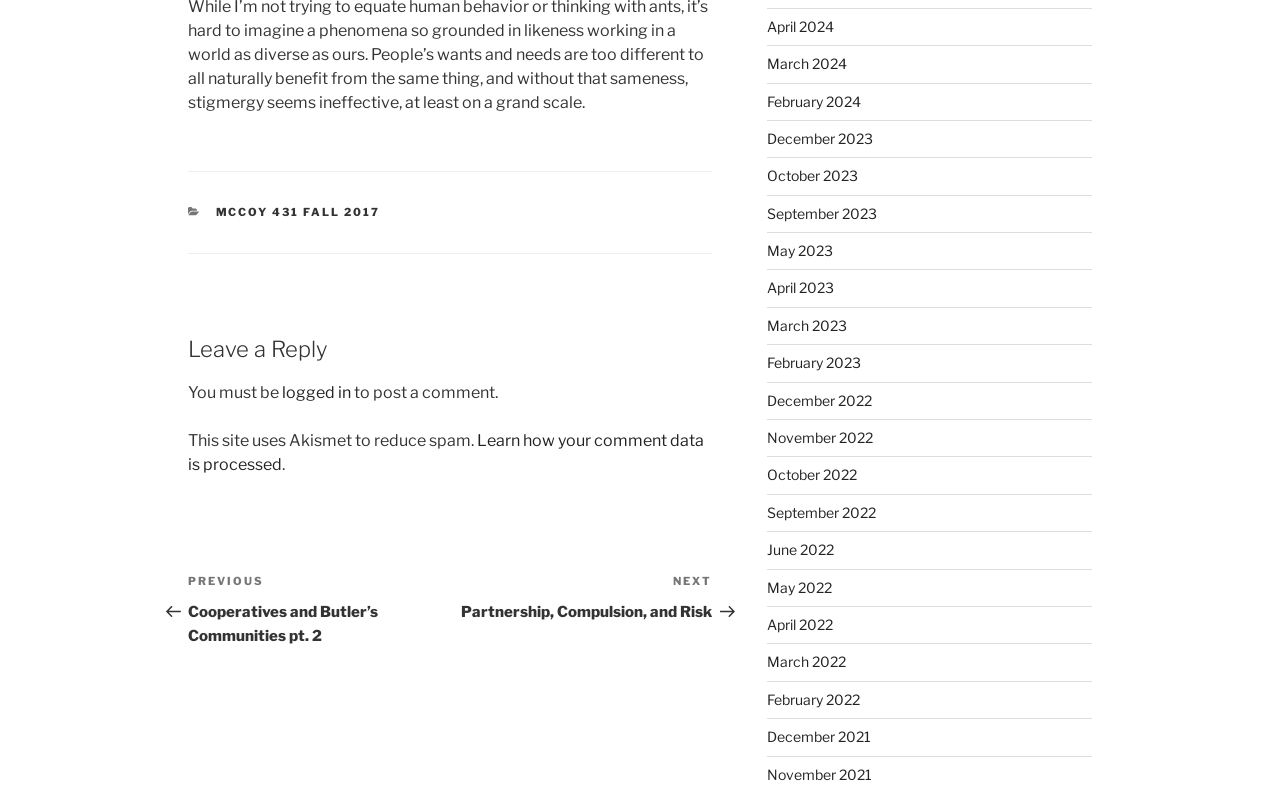Locate the bounding box coordinates of the segment that needs to be clicked to meet this instruction: "Click on 'logged in'".

[0.22, 0.487, 0.274, 0.511]